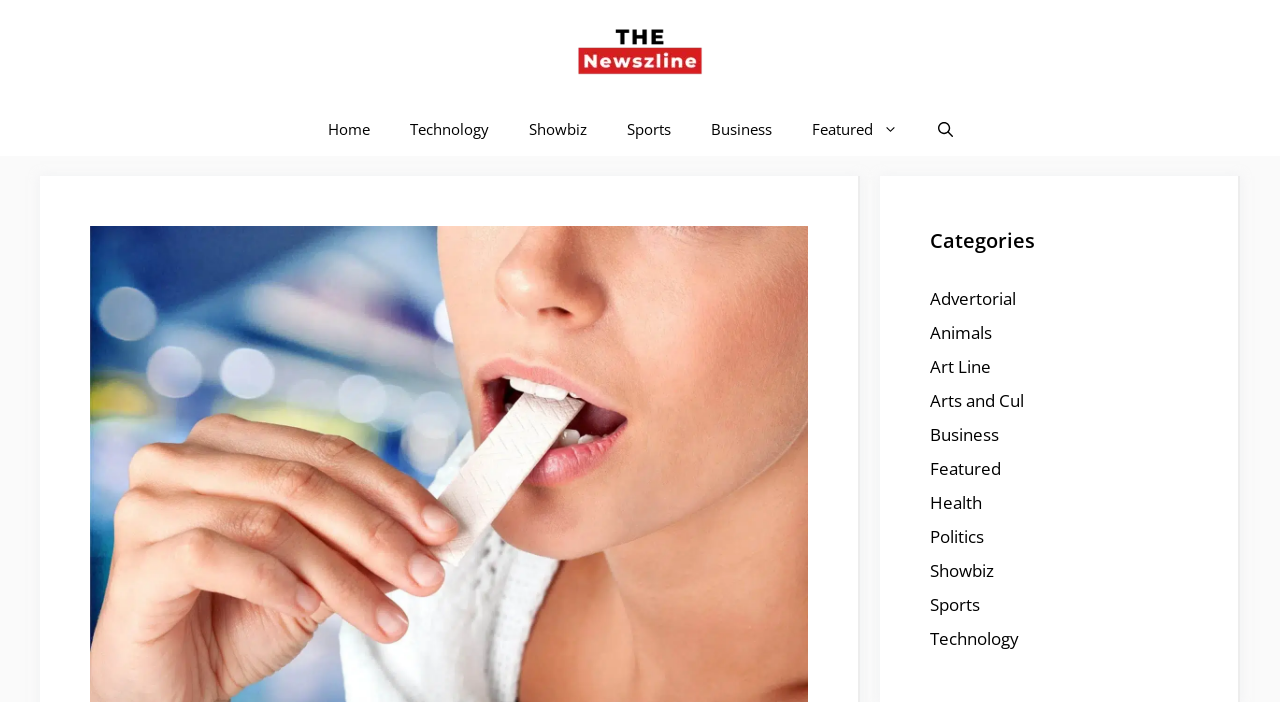Please determine and provide the text content of the webpage's heading.

Does Chewing Gum Help Jawline: Unveiling the Truth